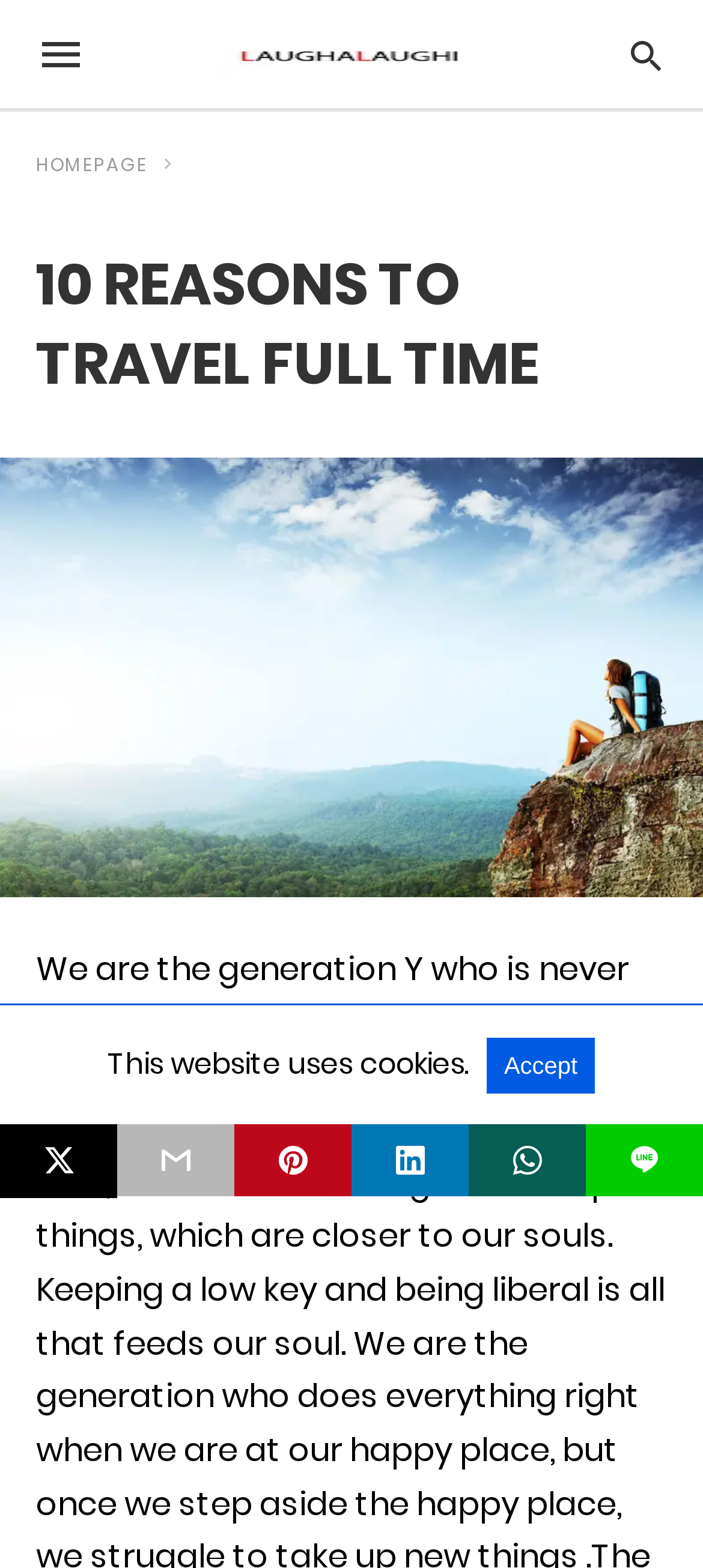Please find the bounding box coordinates of the element that must be clicked to perform the given instruction: "share on twitter". The coordinates should be four float numbers from 0 to 1, i.e., [left, top, right, bottom].

[0.0, 0.717, 0.167, 0.764]